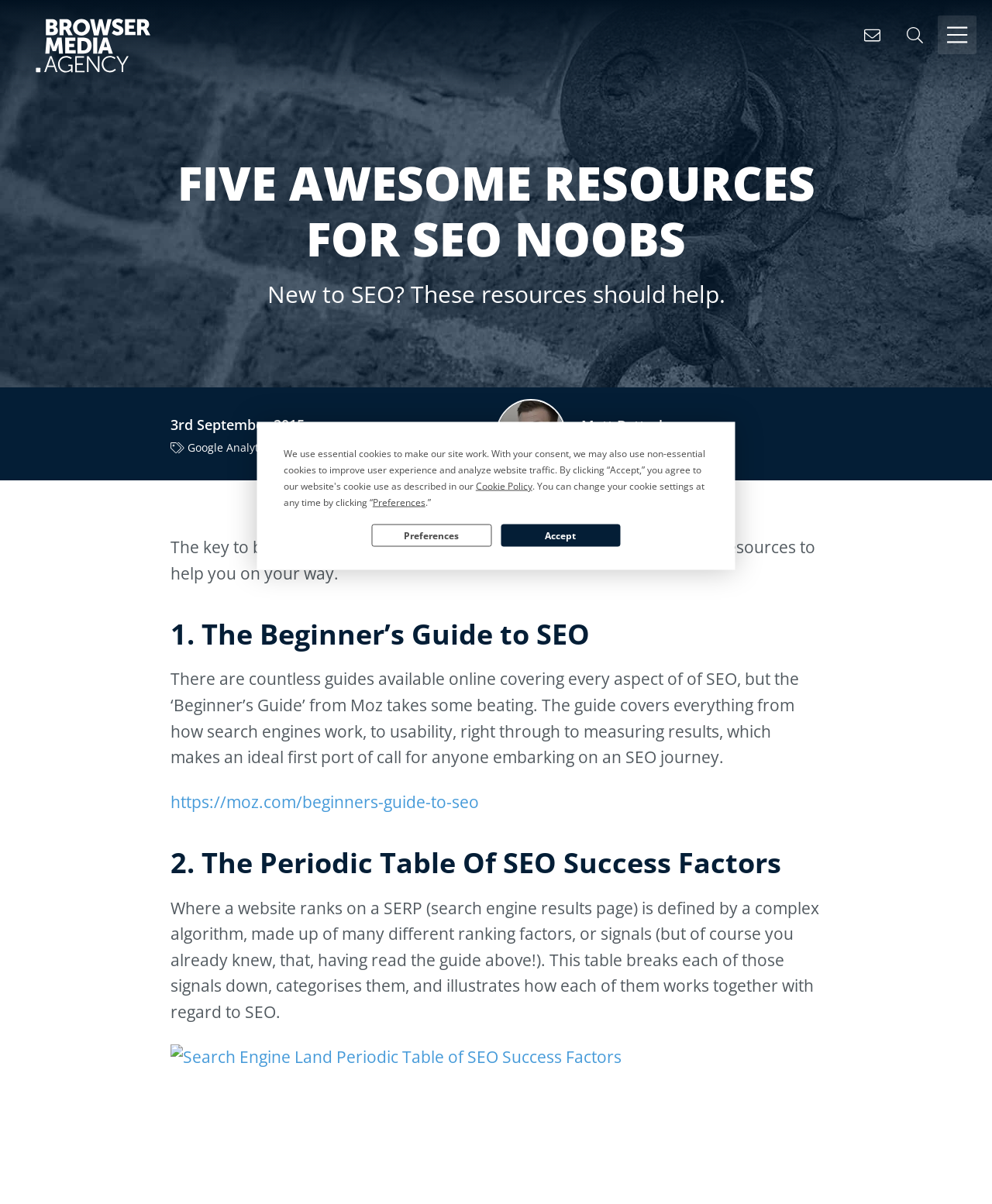Please extract the webpage's main title and generate its text content.

FIVE AWESOME RESOURCES FOR SEO NOOBS